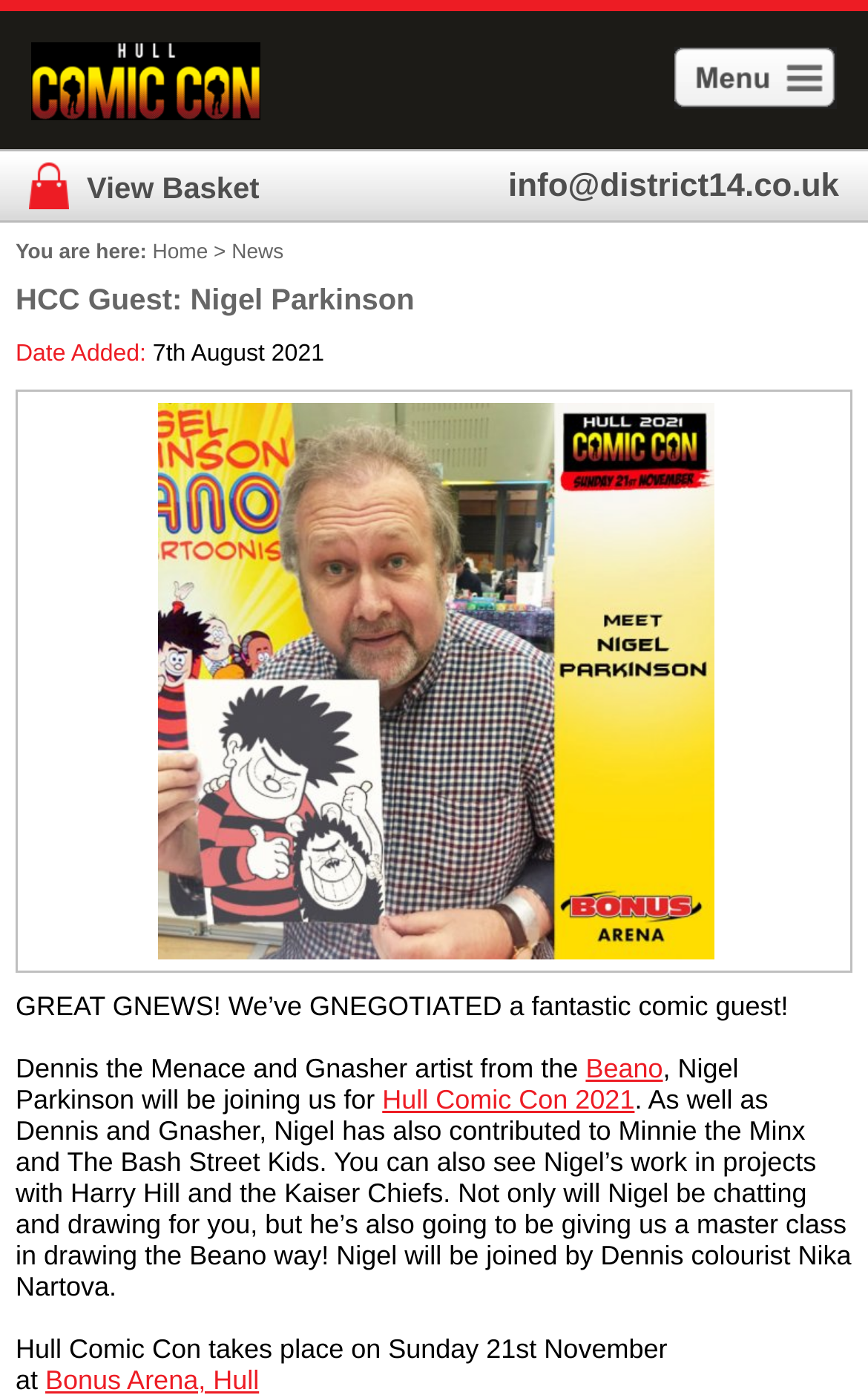Determine the bounding box coordinates (top-left x, top-left y, bottom-right x, bottom-right y) of the UI element described in the following text: alt="Hull Comic Con"

[0.036, 0.03, 0.3, 0.086]